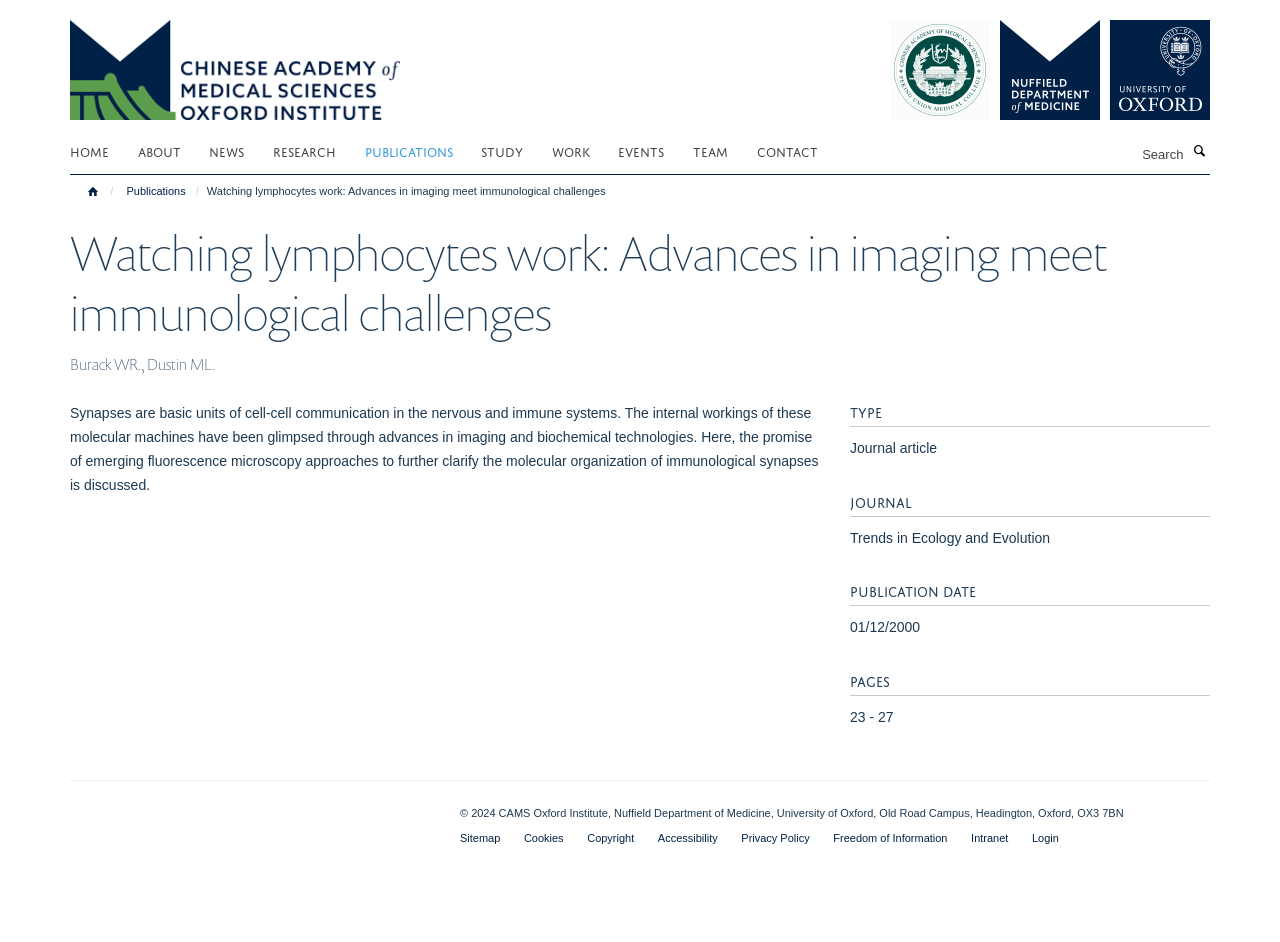Based on the element description, predict the bounding box coordinates (top-left x, top-left y, bottom-right x, bottom-right y) for the UI element in the screenshot: Cookies

[0.409, 0.883, 0.44, 0.895]